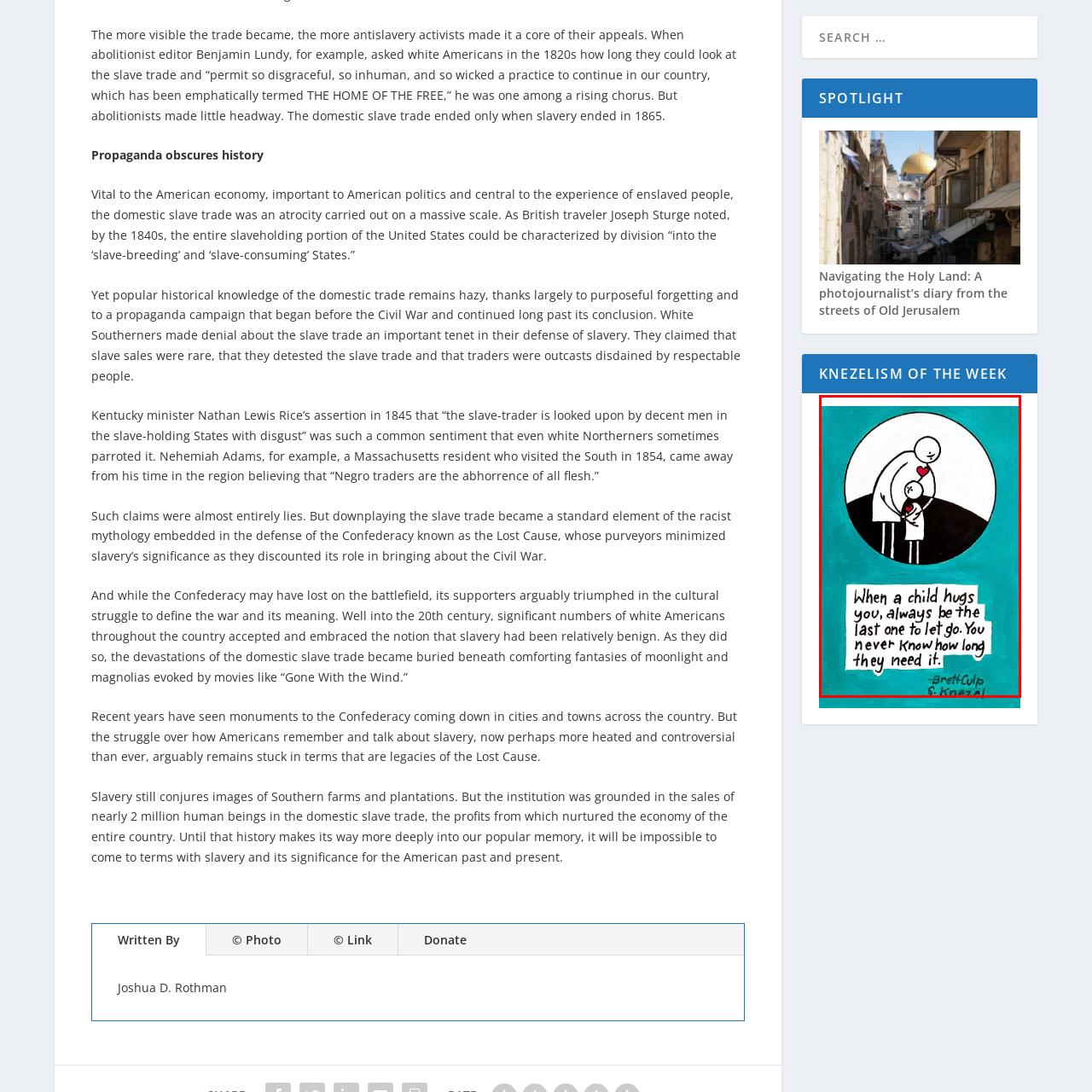Direct your attention to the image enclosed by the red boundary, What is the emotional state of the child in the illustration? 
Answer concisely using a single word or phrase.

content